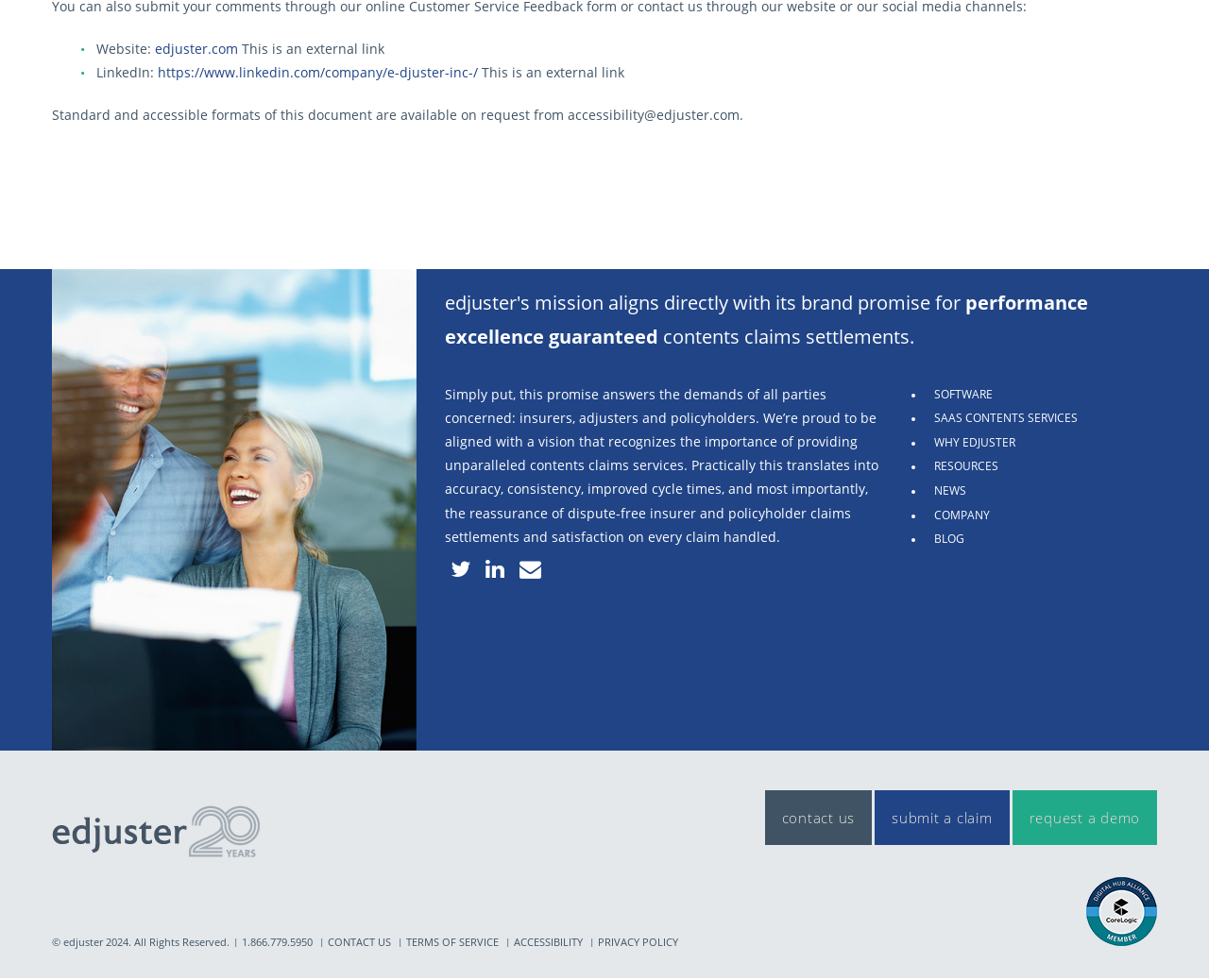Answer the following query concisely with a single word or phrase:
What is the purpose of the company?

contents claims settlements